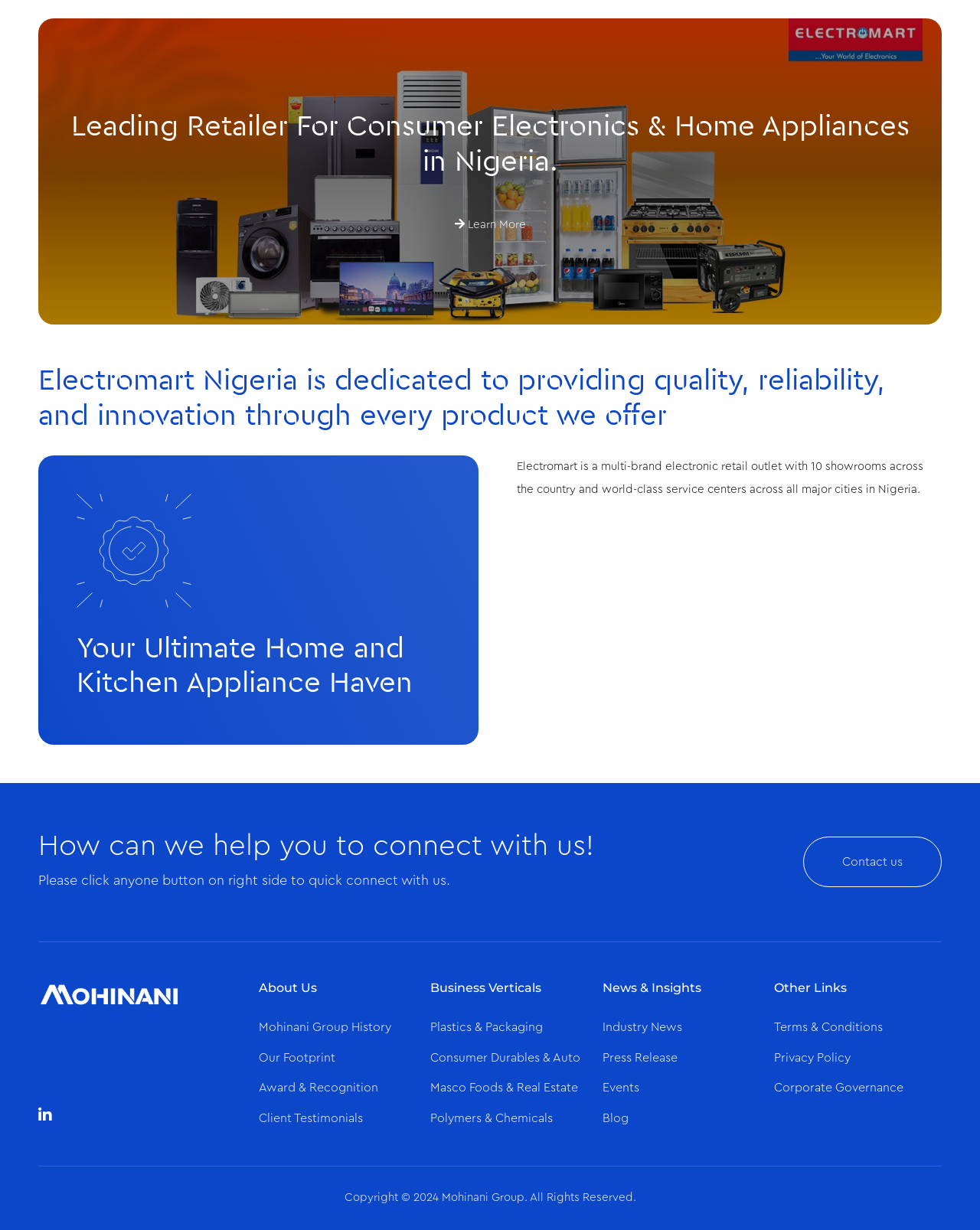What are the business verticals of Mohinani Group?
Provide an in-depth answer to the question, covering all aspects.

The links 'Plastics & Packaging', 'Consumer Durables & Auto', 'Masco Foods & Real Estate', and 'Polymers & Chemicals' under the heading 'Business Verticals' suggest that these are the business verticals of Mohinani Group.